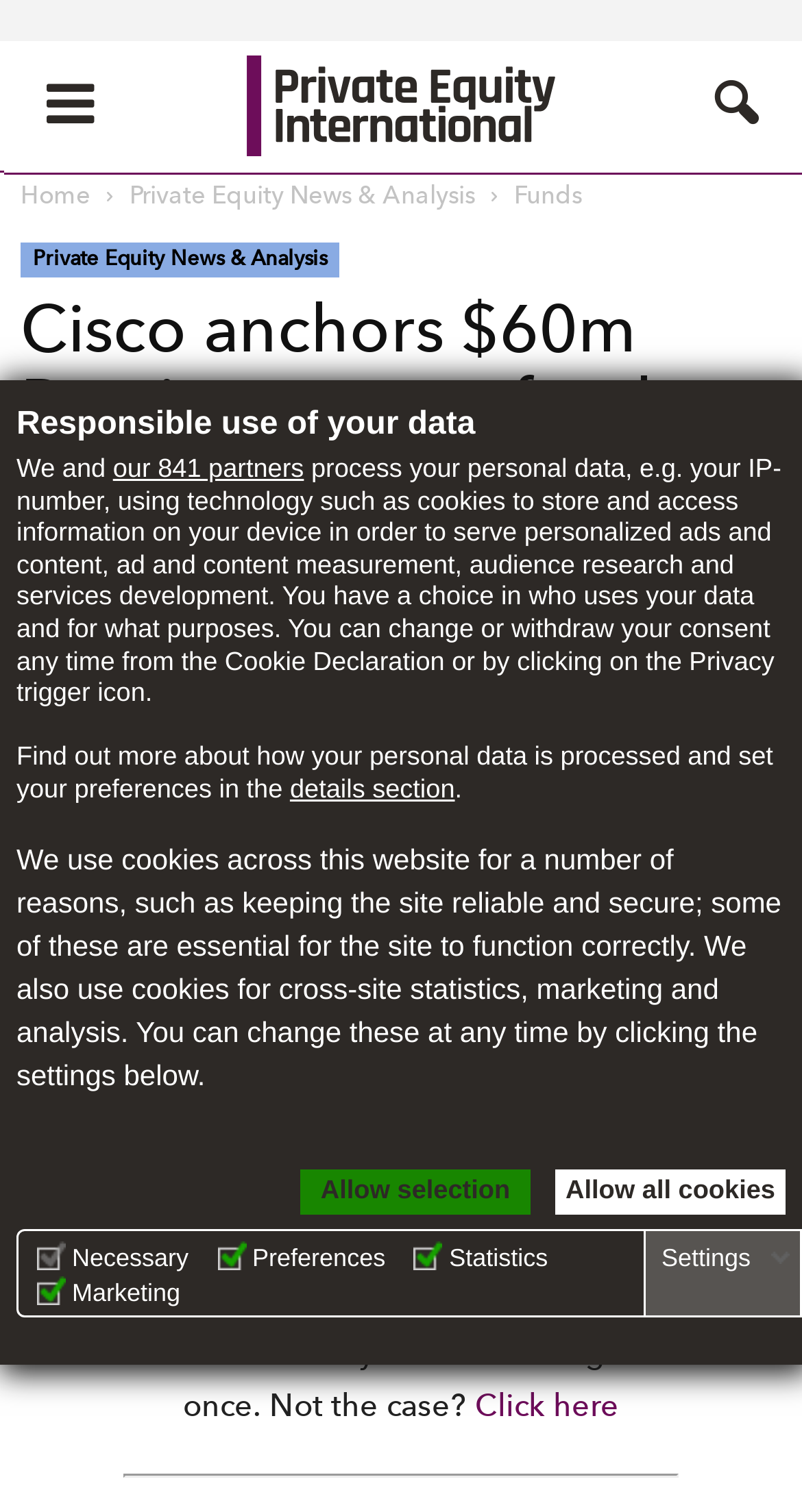Give a one-word or short phrase answer to the question: 
What is the name of the investment firm mentioned in the article?

UFG Asset Management